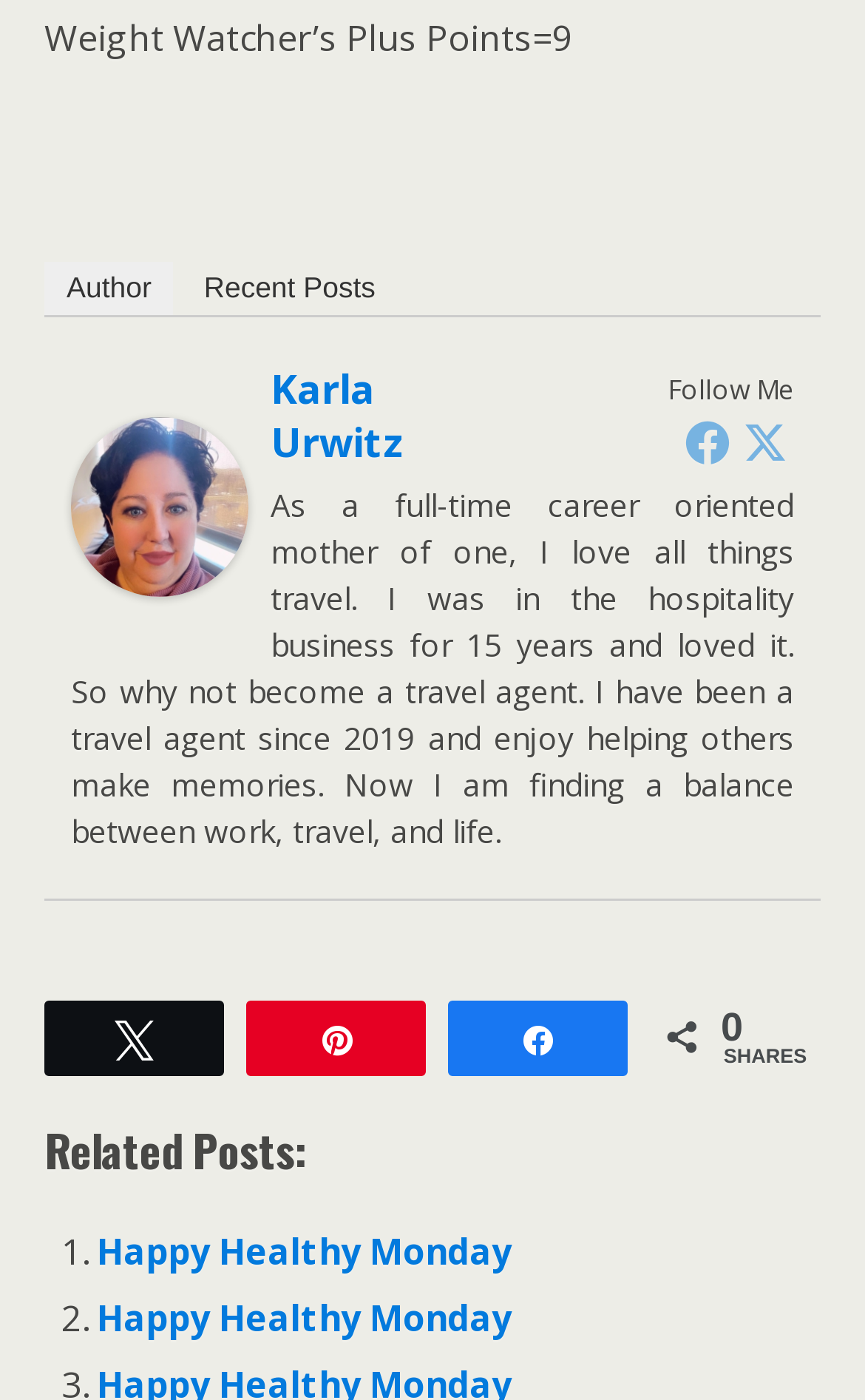Could you indicate the bounding box coordinates of the region to click in order to complete this instruction: "View Karla Urwitz's profile".

[0.082, 0.423, 0.287, 0.458]